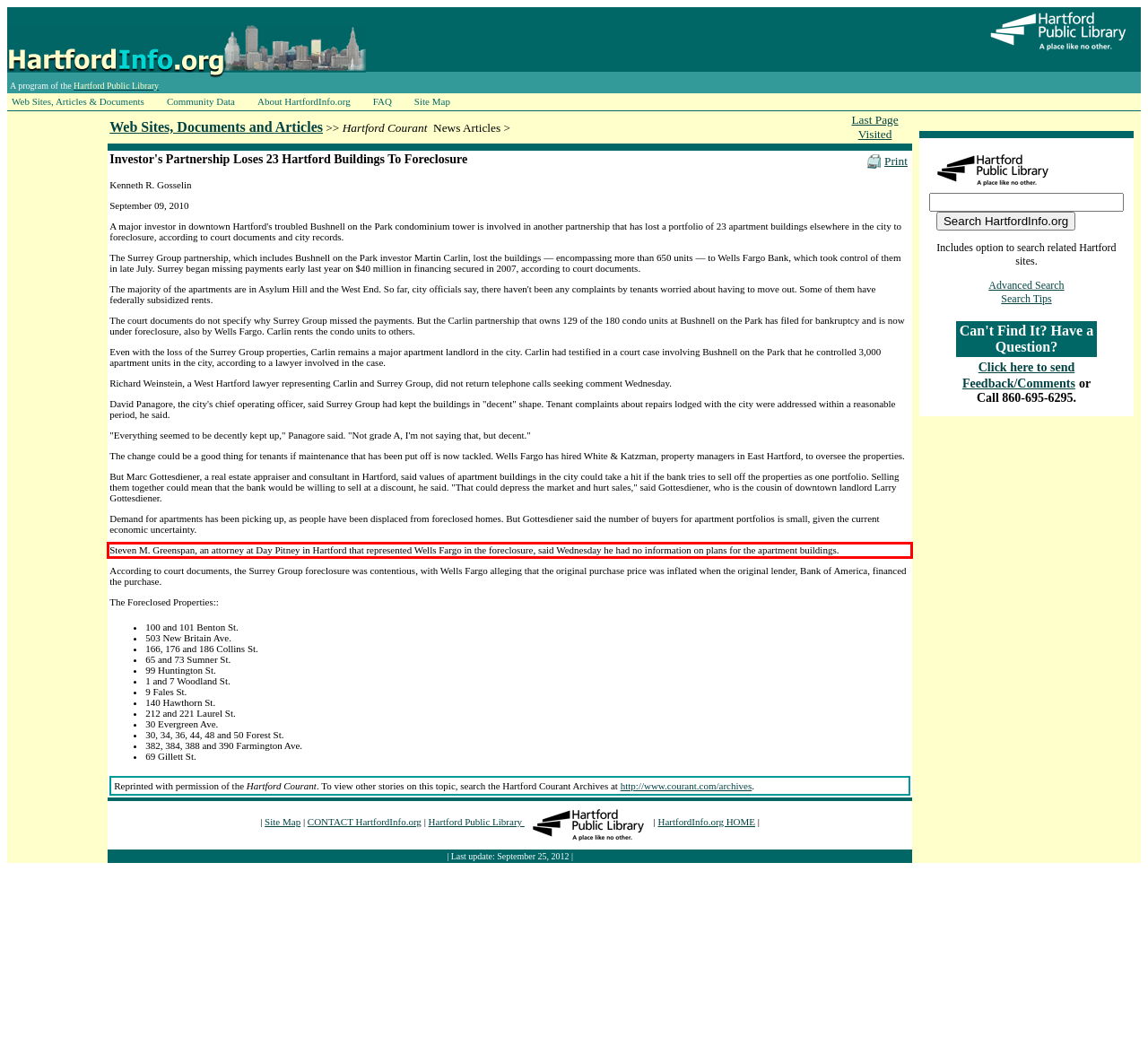In the given screenshot, locate the red bounding box and extract the text content from within it.

Steven M. Greenspan, an attorney at Day Pitney in Hartford that represented Wells Fargo in the foreclosure, said Wednesday he had no information on plans for the apartment buildings.